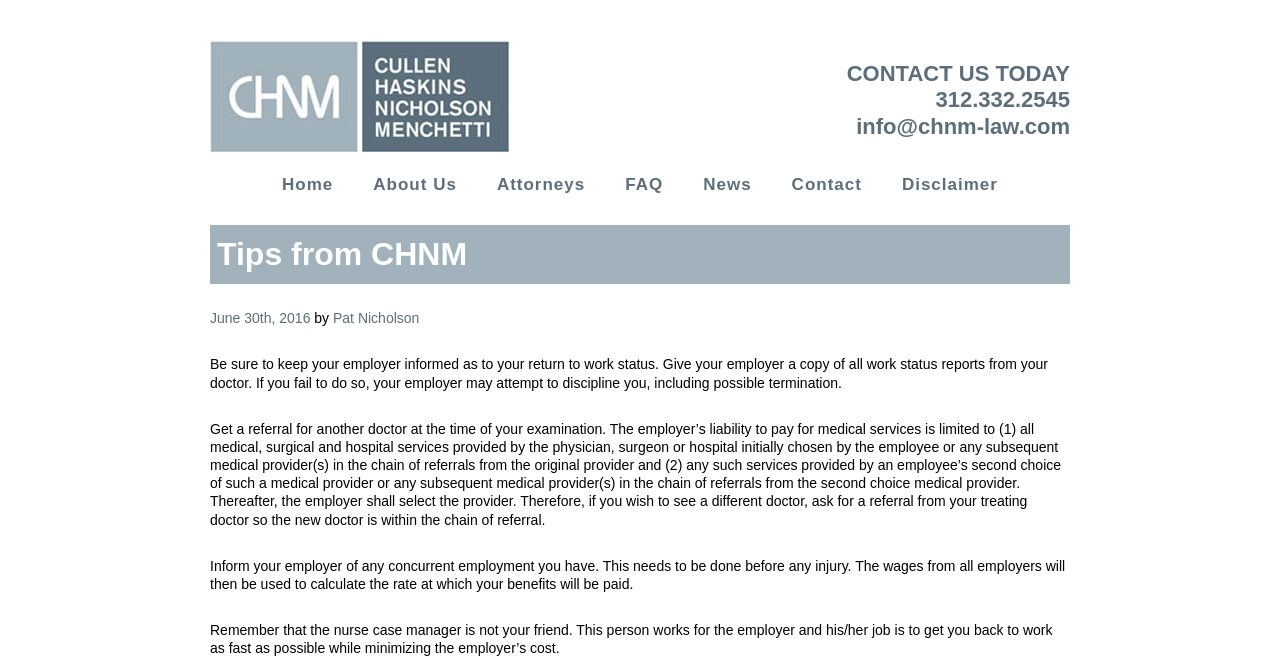What is the role of the nurse case manager?
From the screenshot, provide a brief answer in one word or phrase.

To get you back to work